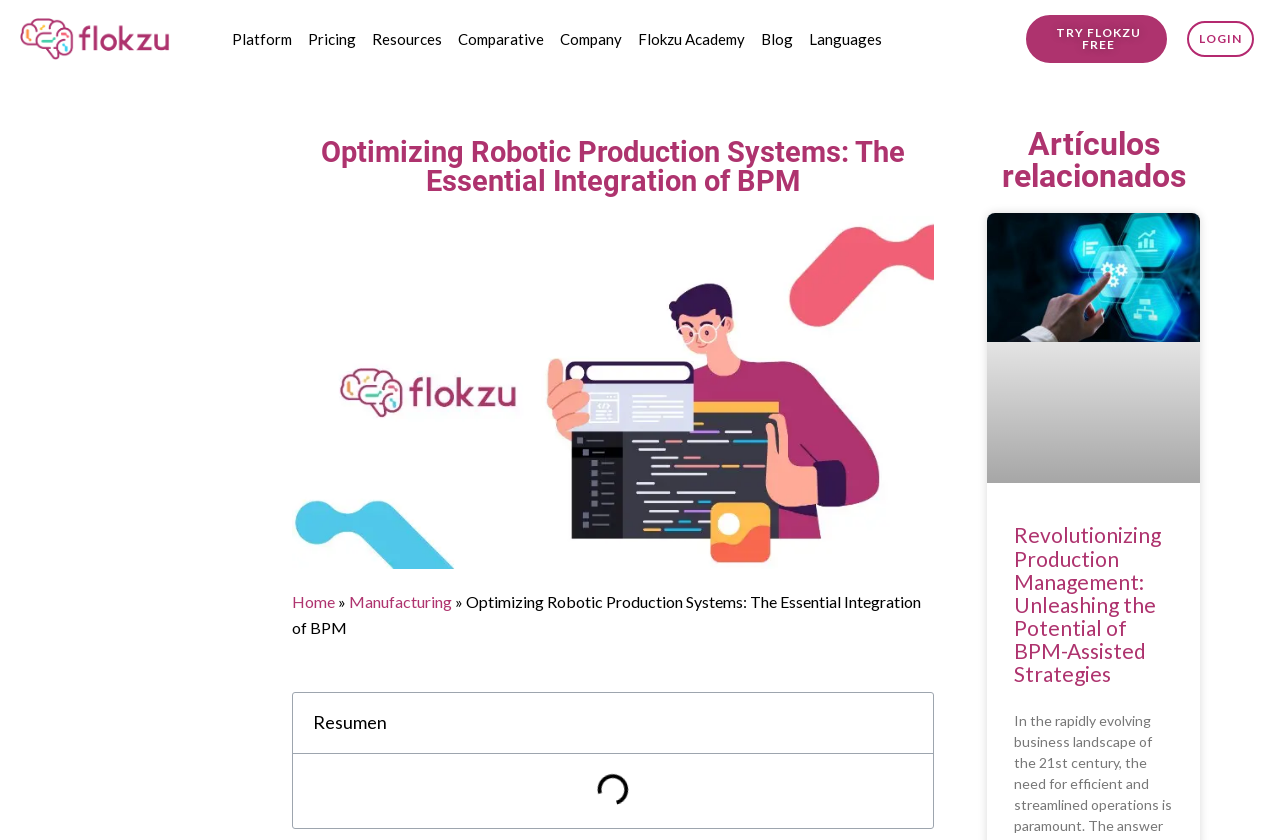Identify the bounding box for the UI element described as: "alt="Flokzu BPM logo png"". The coordinates should be four float numbers between 0 and 1, i.e., [left, top, right, bottom].

[0.016, 0.021, 0.172, 0.072]